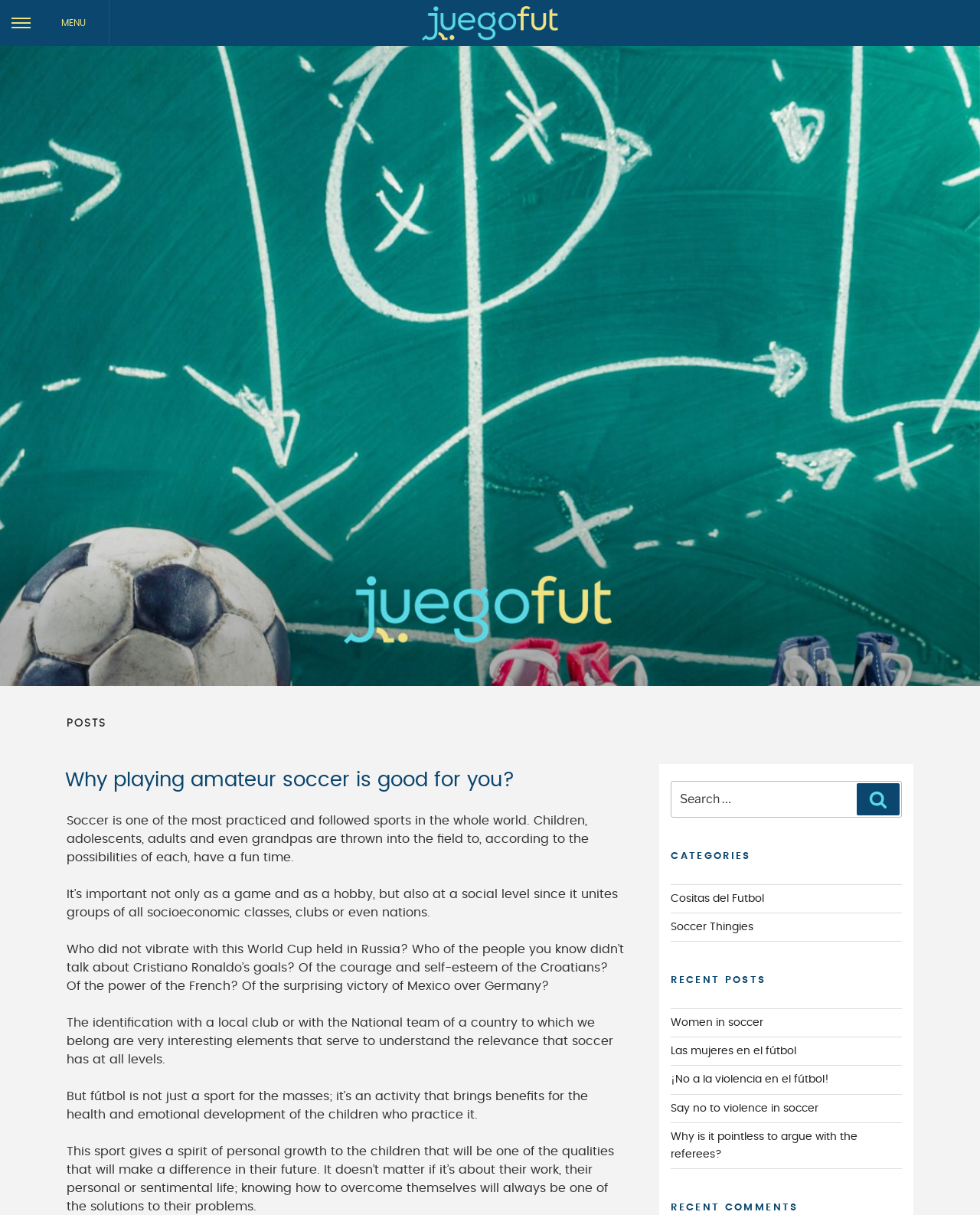Determine the bounding box coordinates of the region that needs to be clicked to achieve the task: "Read the 'Why playing amateur soccer is good for you?' post".

[0.066, 0.634, 0.525, 0.65]